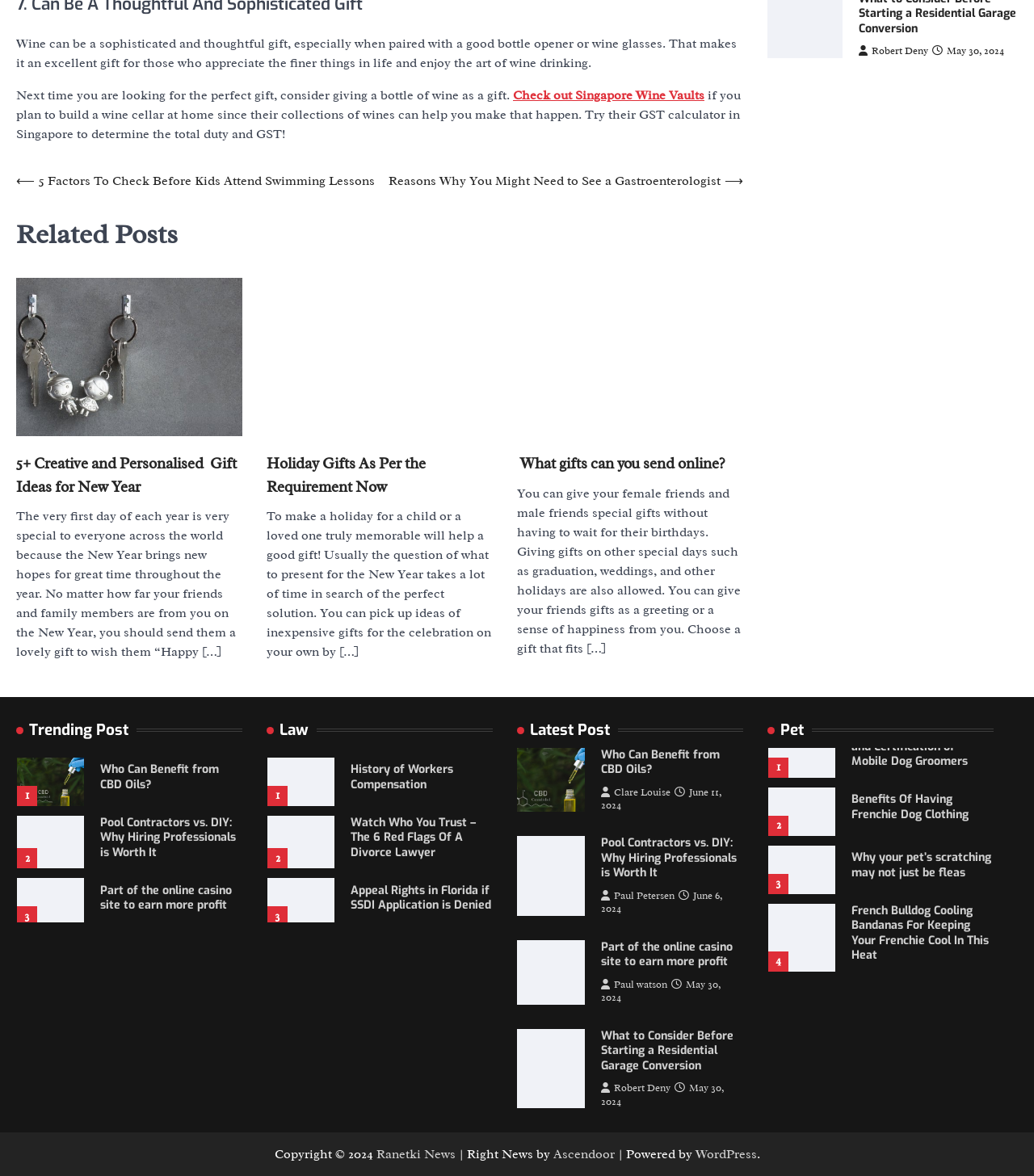Use a single word or phrase to respond to the question:
How many trending posts are there?

4